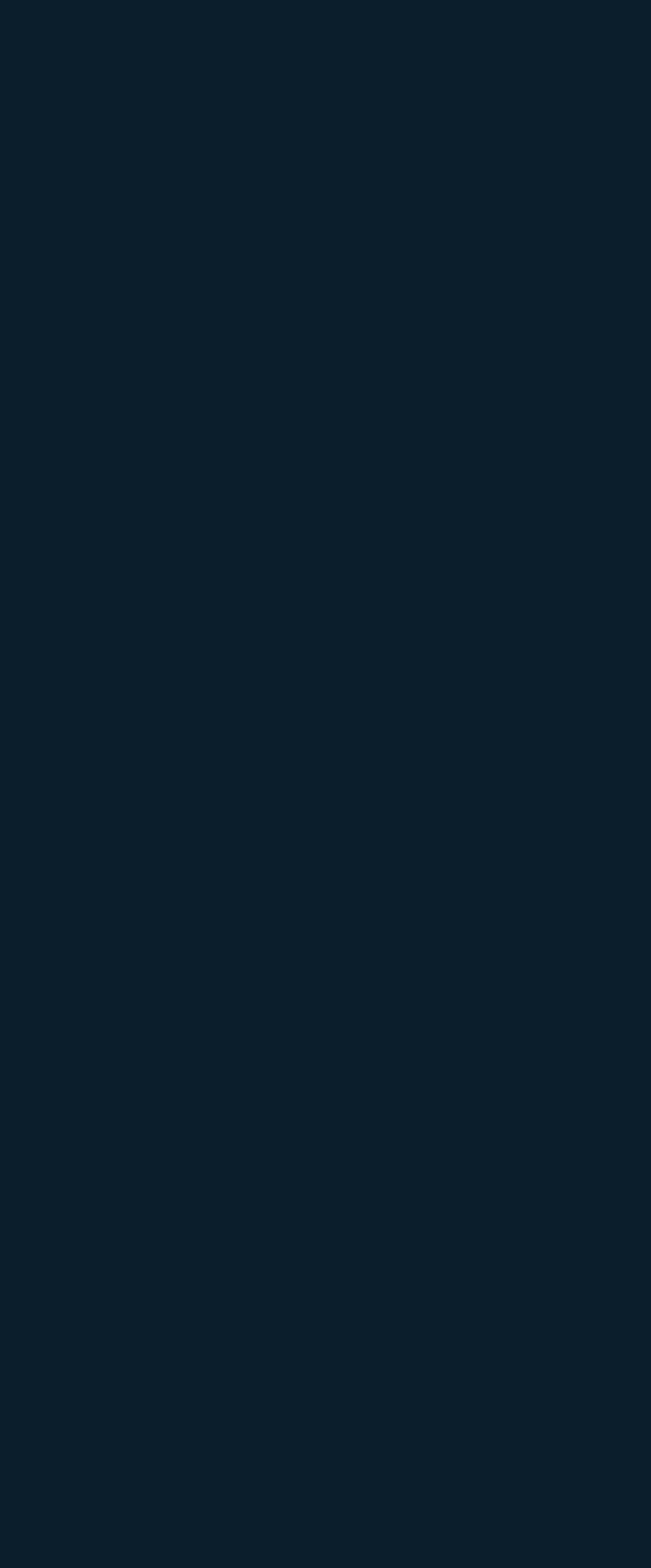Please give the bounding box coordinates of the area that should be clicked to fulfill the following instruction: "Contact Us". The coordinates should be in the format of four float numbers from 0 to 1, i.e., [left, top, right, bottom].

[0.038, 0.681, 0.962, 0.711]